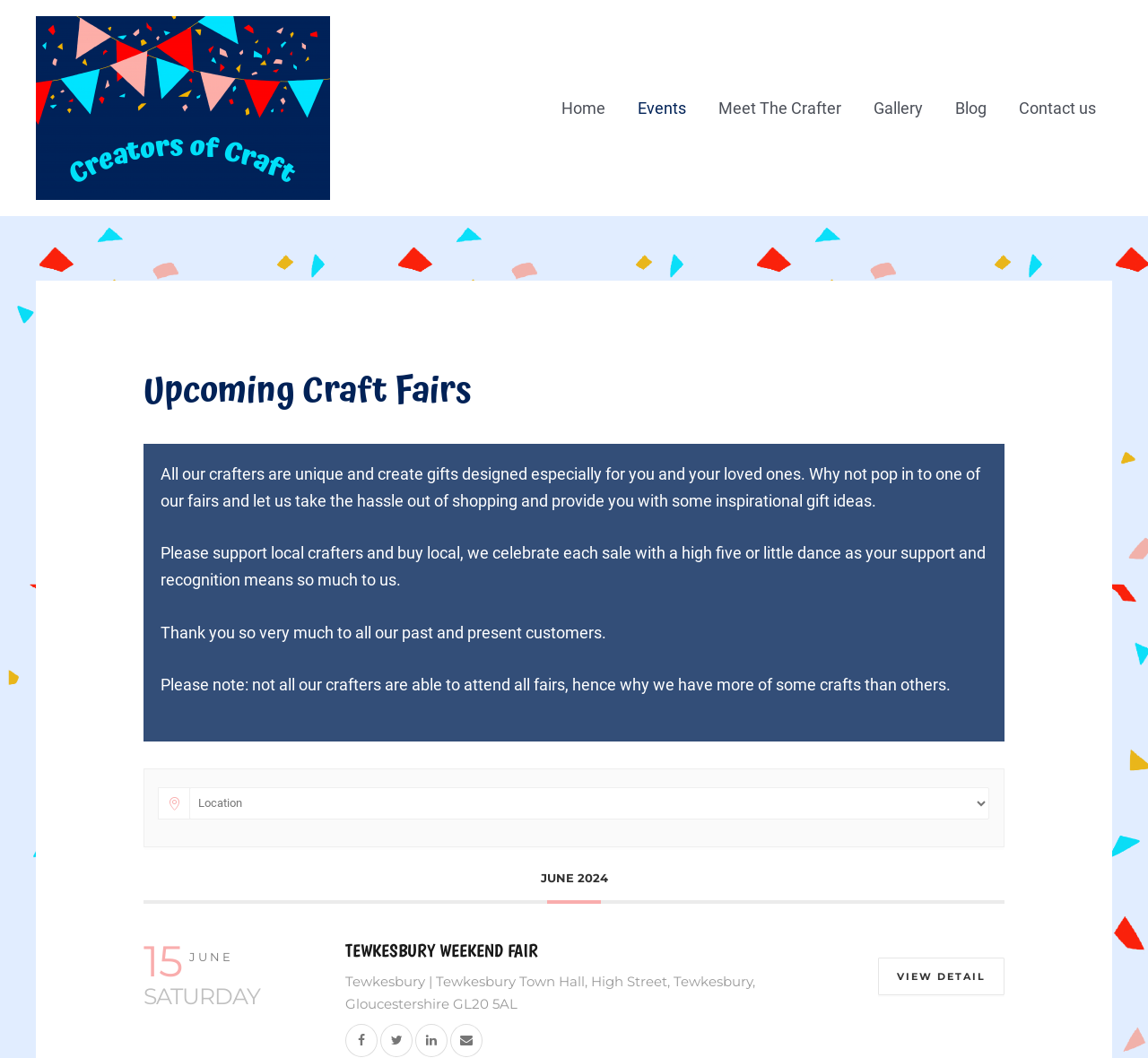Show the bounding box coordinates for the HTML element as described: "Events".

[0.541, 0.0, 0.612, 0.204]